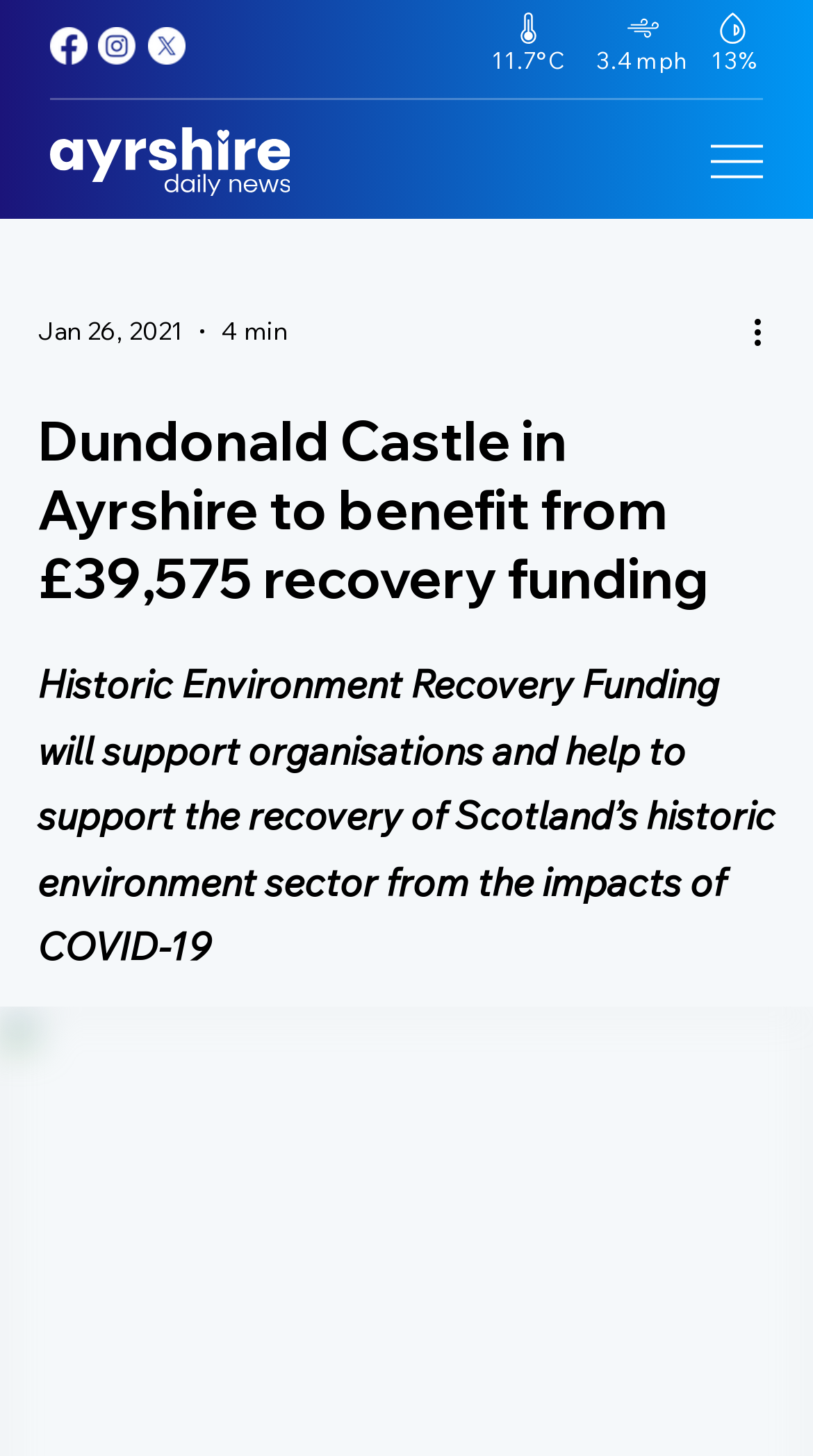Identify and provide the main heading of the webpage.

Dundonald Castle in Ayrshire to benefit from £39,575 recovery funding